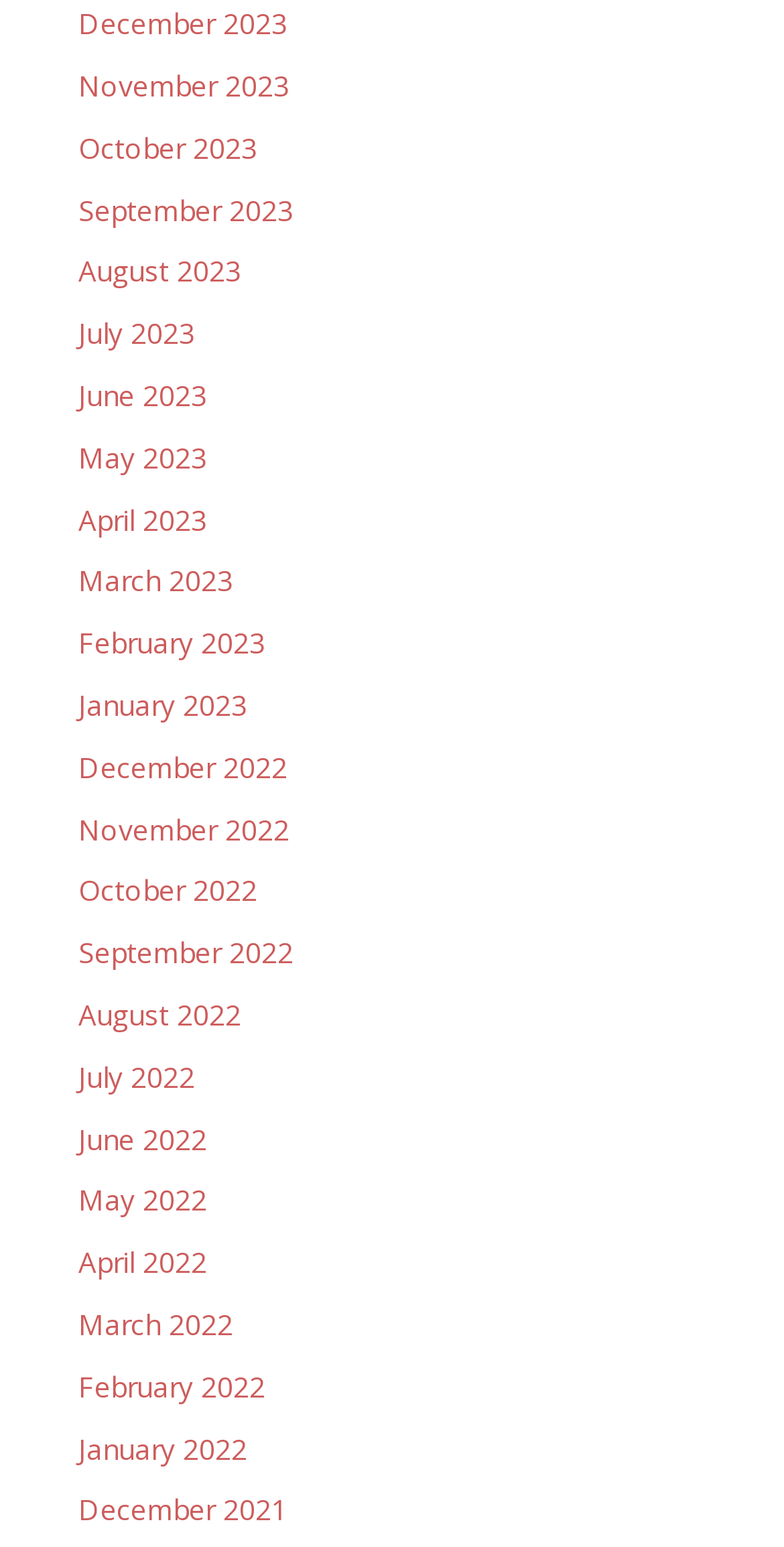Pinpoint the bounding box coordinates of the clickable element to carry out the following instruction: "Go to Somerset Home Baked Goodies homepage."

None